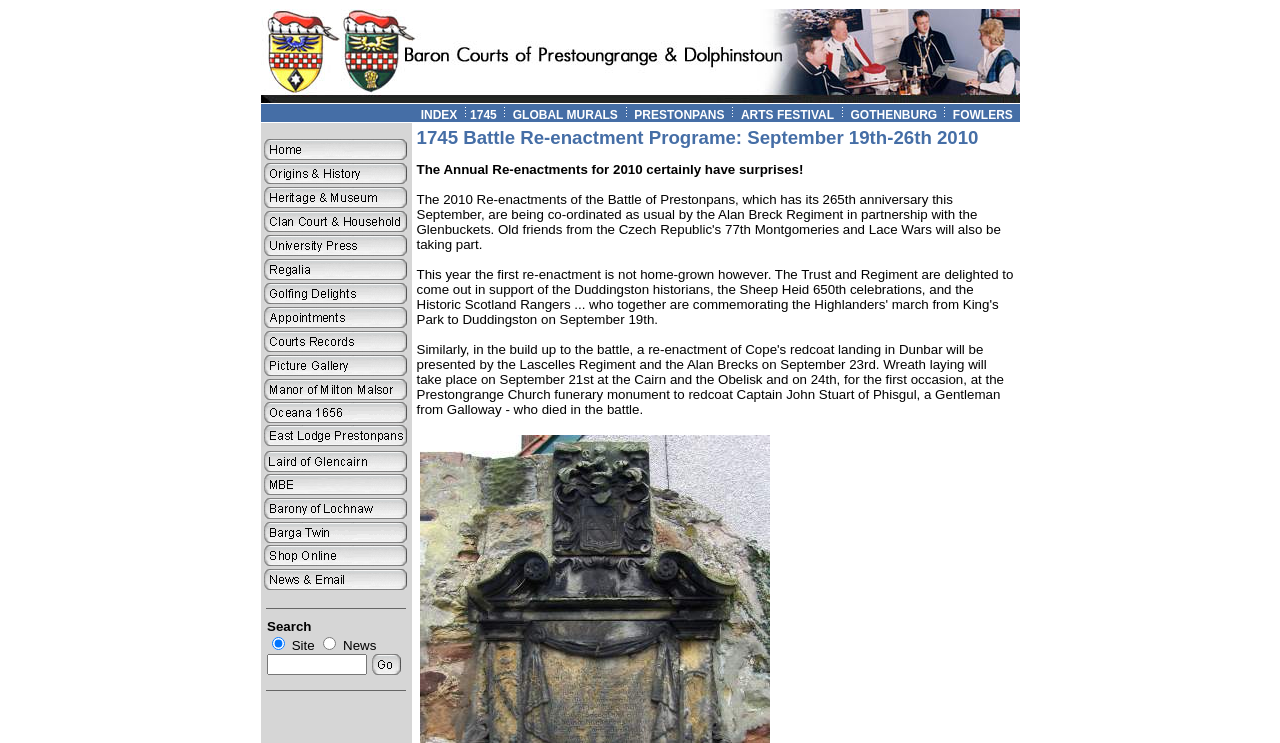Identify the bounding box of the HTML element described here: "parent_node: Search name="query"". Provide the coordinates as four float numbers between 0 and 1: [left, top, right, bottom].

[0.209, 0.88, 0.287, 0.908]